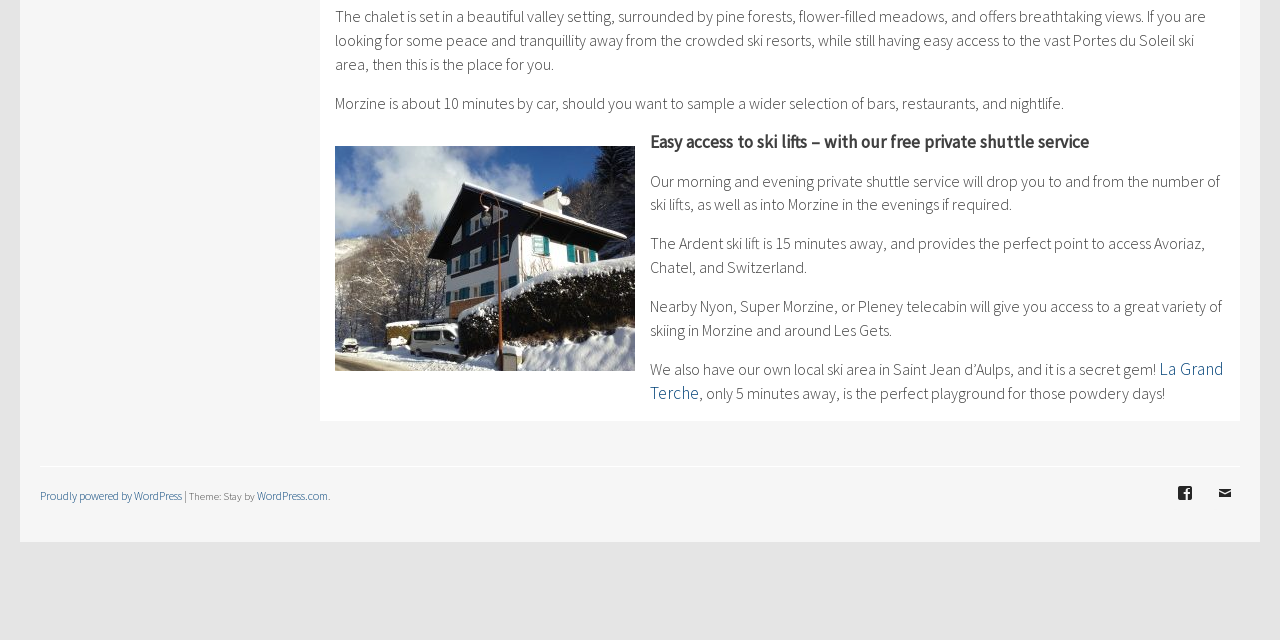Find the bounding box coordinates for the HTML element specified by: "Sustainability: Urban Systems".

None